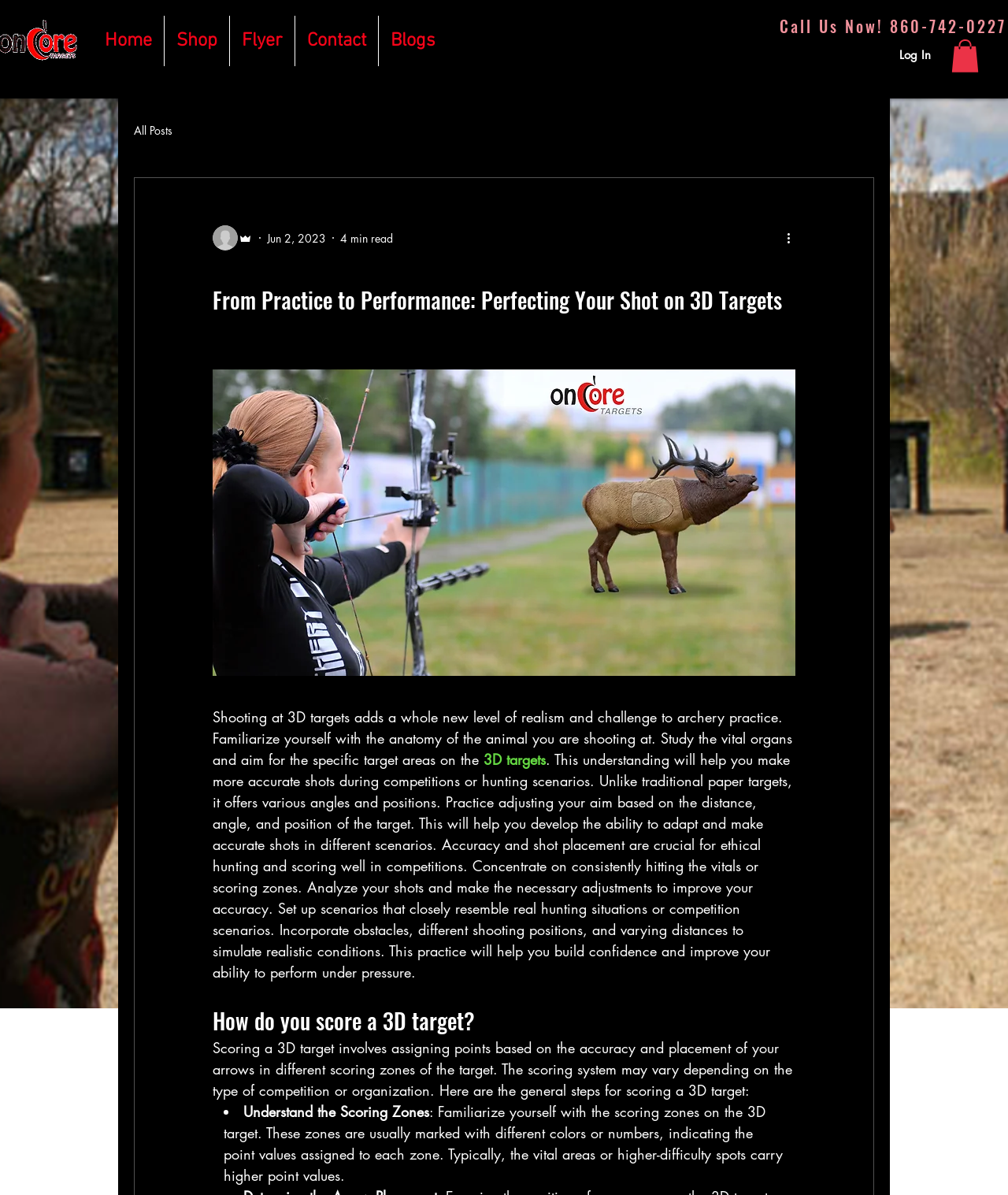What is the phone number to call?
Please give a detailed answer to the question using the information shown in the image.

I found the phone number by looking at the heading 'Call Us Now! 860-742-0227' which is located at the top of the webpage.